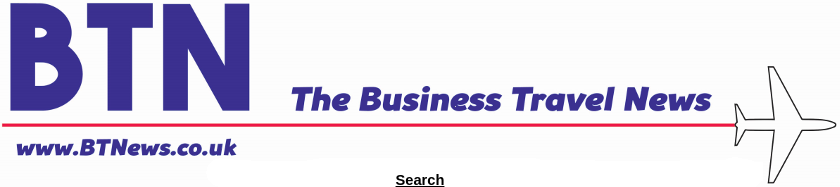Create an extensive caption that includes all significant details of the image.

The image features the header of "BTNews: The Business Travel News," prominently displaying the acronym "BTN" in a bold blue font, followed by the full title in a slightly smaller yet striking font. At the bottom, the website URL "www.BTNews.co.uk" is visible, indicating the online presence of the publication. A minimalist illustration of an airplane is situated to the right of the header, emphasizing the travel focus of the news service. Below this header, a 'Search' link is positioned, likely directing users to a search functionality on the site, enhancing user accessibility and navigation. The overall design conveys professionalism and is tailored for an audience keen on business travel information.